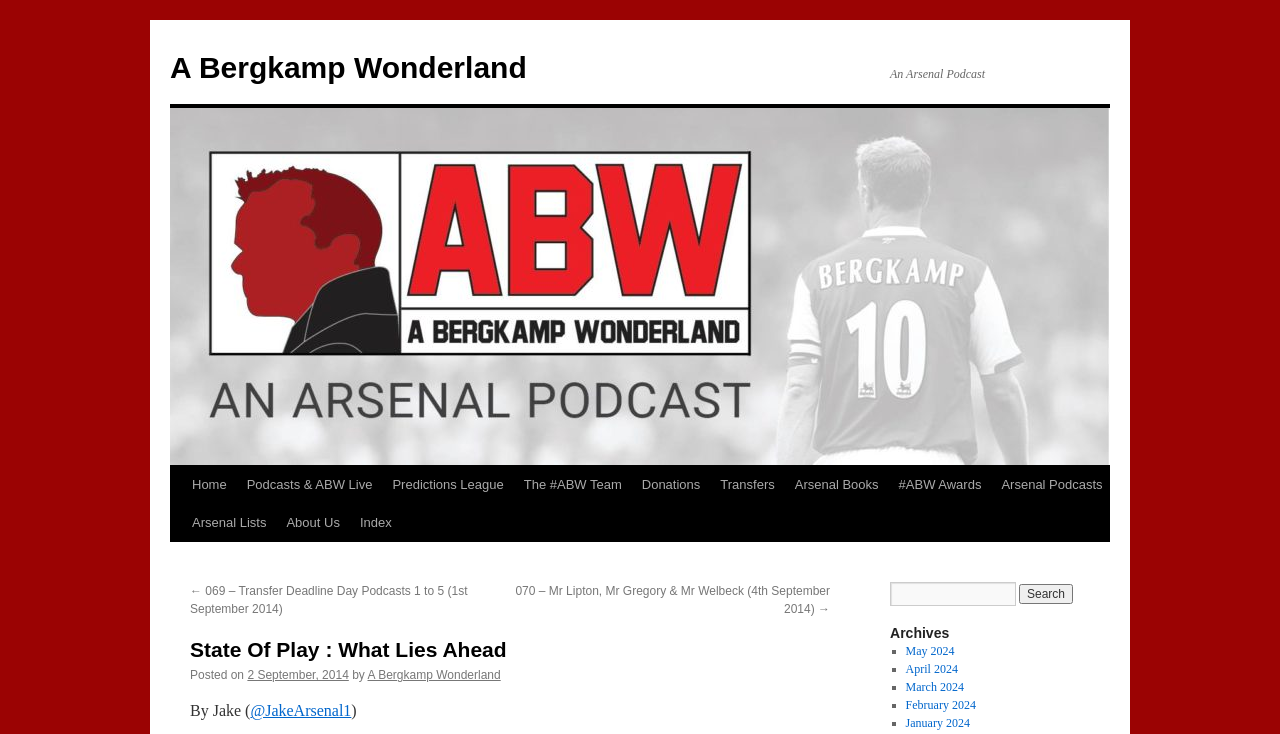Please identify the bounding box coordinates of the clickable area that will allow you to execute the instruction: "go to the HOME page".

None